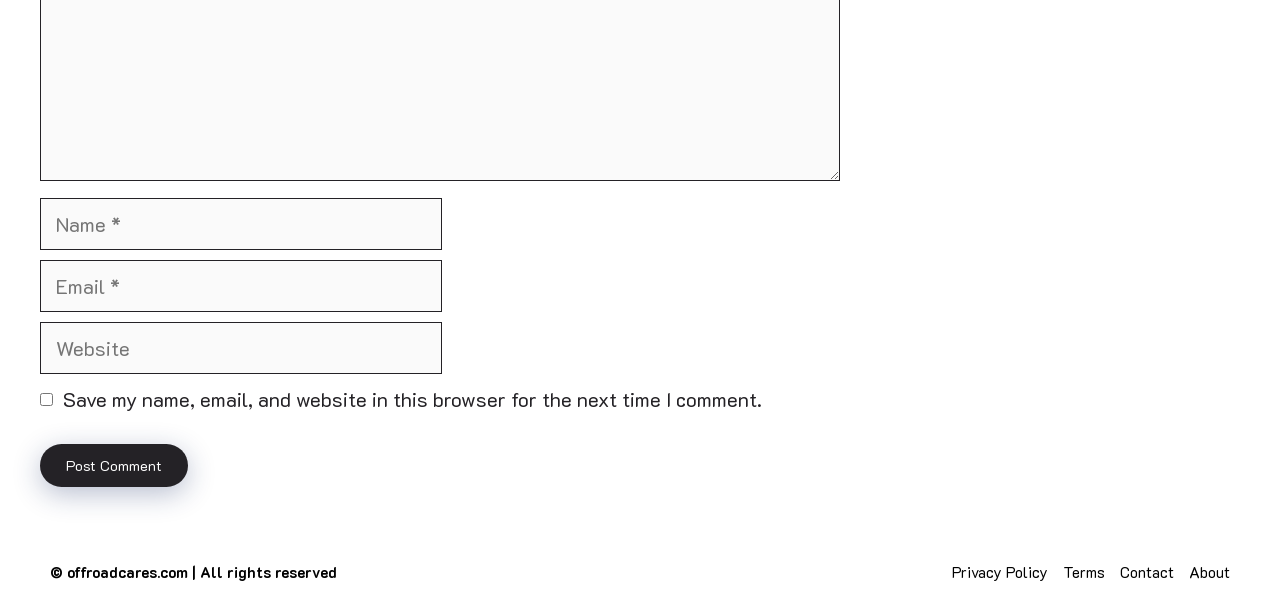Identify the bounding box coordinates of the clickable region required to complete the instruction: "Type your website". The coordinates should be given as four float numbers within the range of 0 and 1, i.e., [left, top, right, bottom].

[0.031, 0.533, 0.345, 0.619]